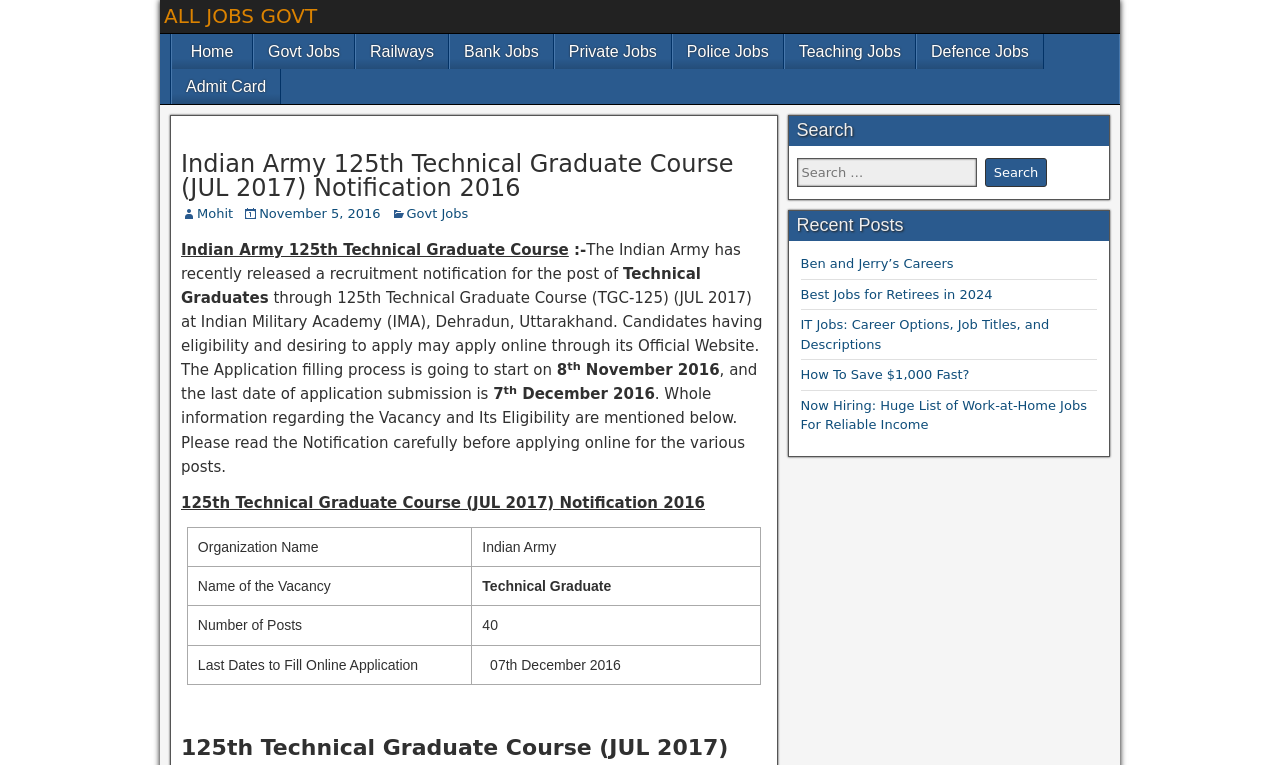Identify the bounding box coordinates of the area that should be clicked in order to complete the given instruction: "Check the 'Recent Posts'". The bounding box coordinates should be four float numbers between 0 and 1, i.e., [left, top, right, bottom].

[0.616, 0.276, 0.866, 0.315]